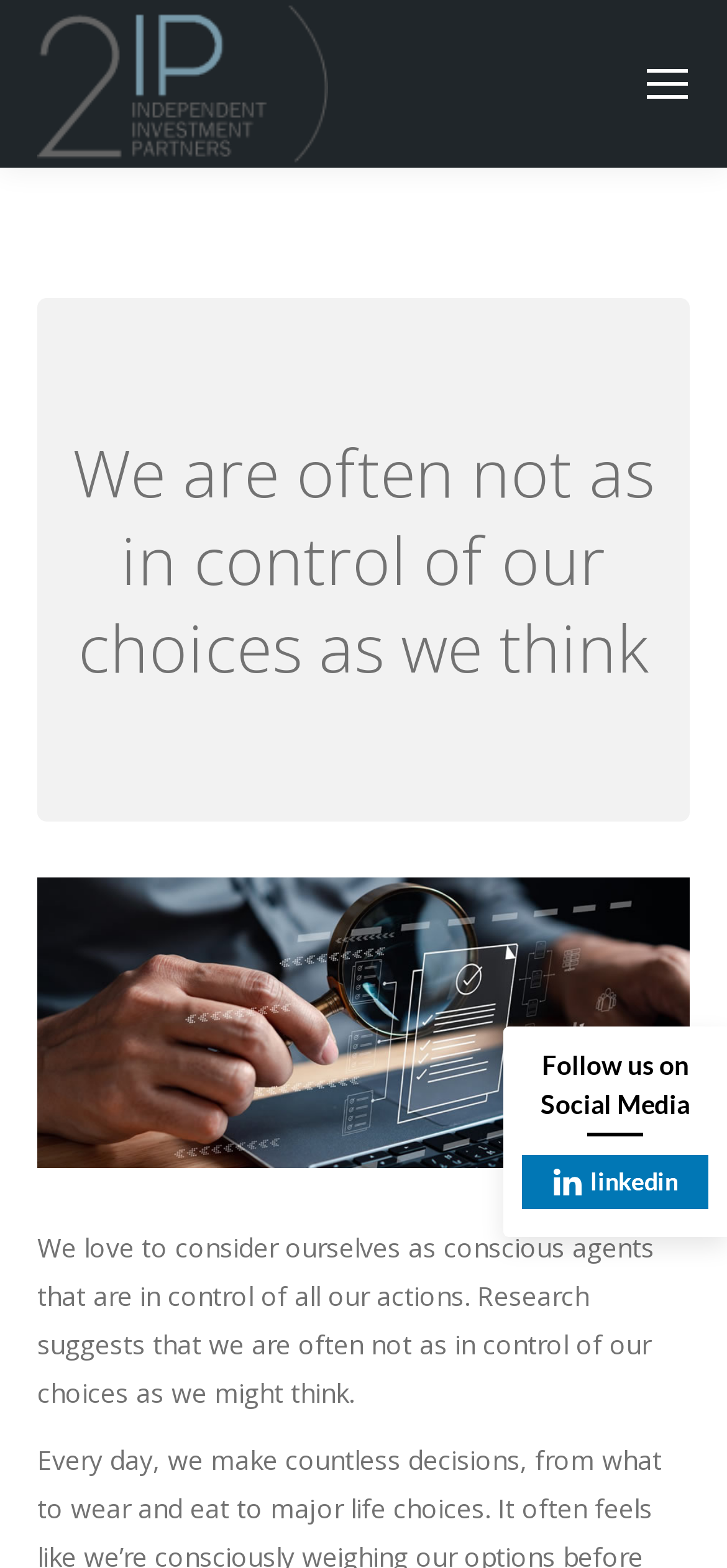Give a concise answer using only one word or phrase for this question:
What is the topic of discussion on this webpage?

Conscious Illusion of Control